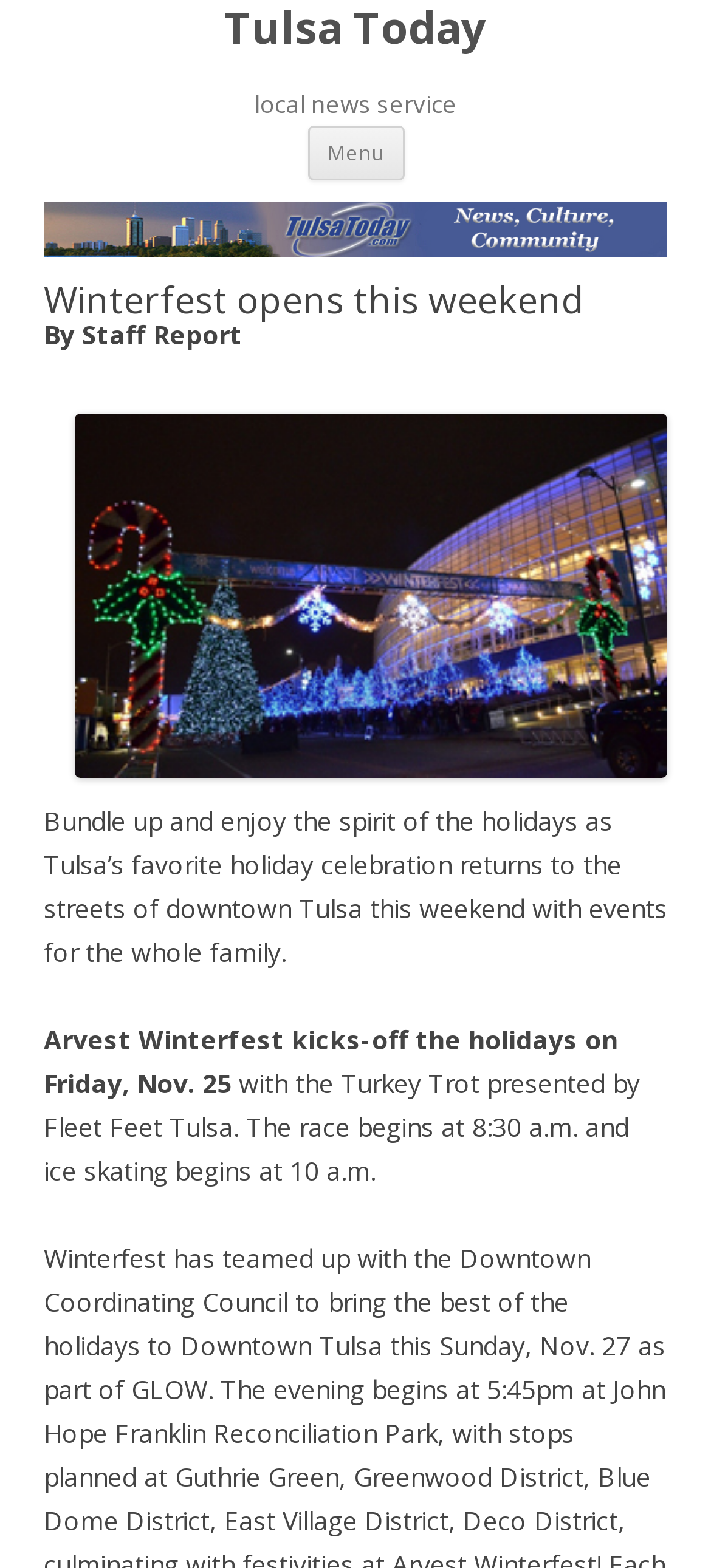What is the location of the holiday celebration?
Using the image as a reference, give an elaborate response to the question.

I found the answer by reading the text 'Bundle up and enjoy the spirit of the holidays as Tulsa’s favorite holiday celebration returns to the streets of downtown Tulsa this weekend with events for the whole family.' which mentions the location of the holiday celebration.